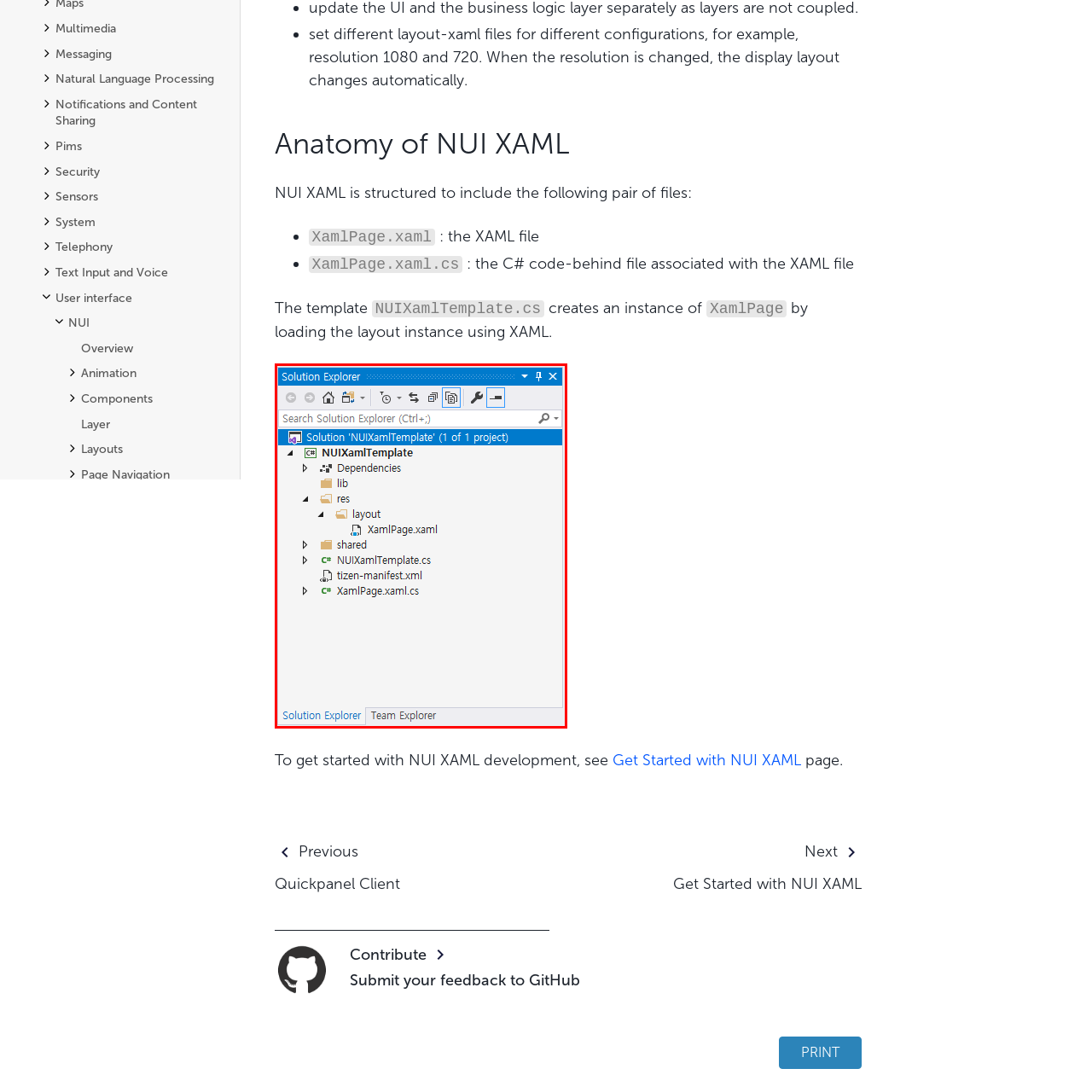What is the extension of the tizen-manifest file?
Consider the portion of the image within the red bounding box and answer the question as detailed as possible, referencing the visible details.

The 'tizen-manifest.xml' file is used to define application settings on Tizen OS, and its extension is .xml, indicating it is an XML file.